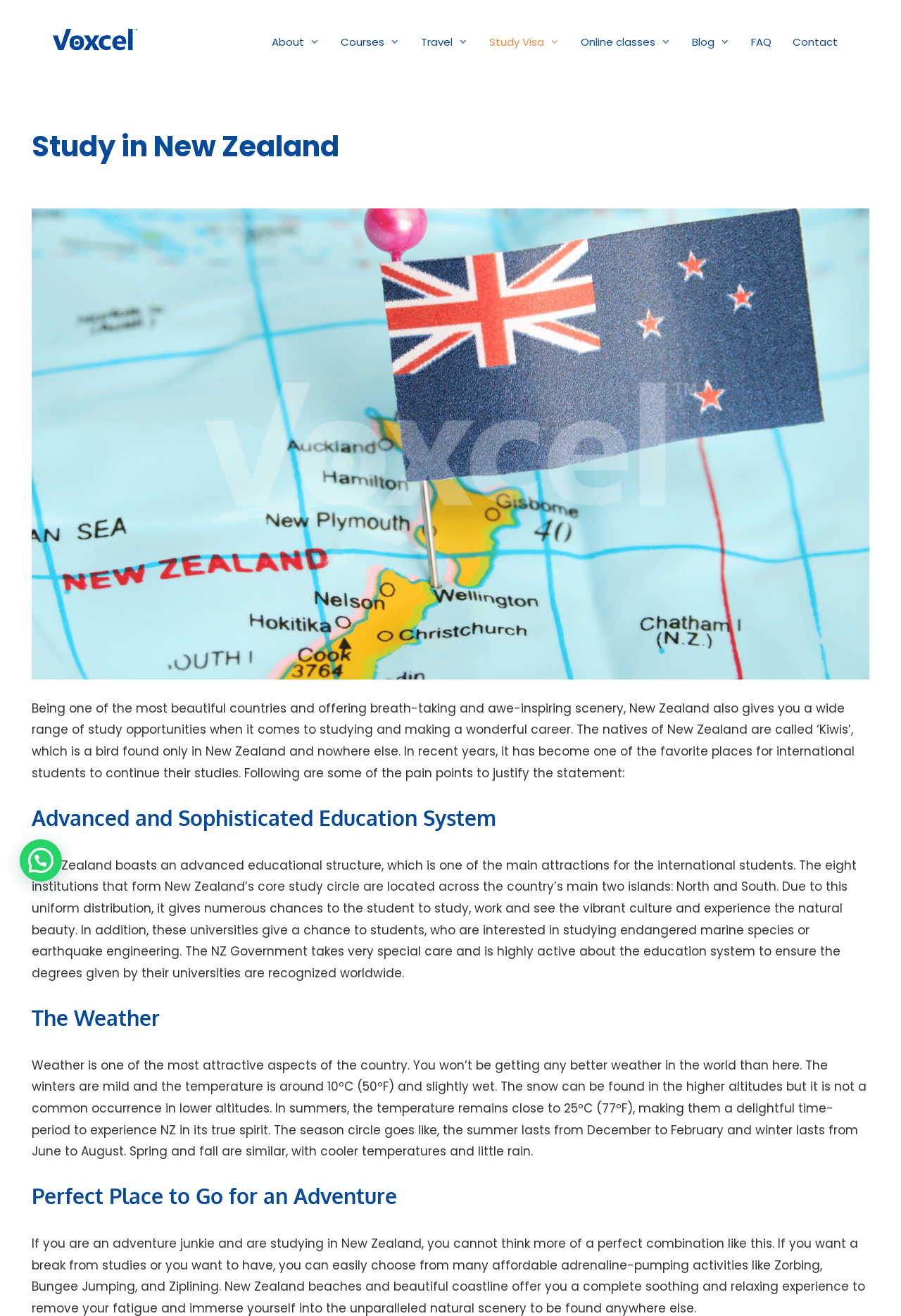Predict the bounding box coordinates of the UI element that matches this description: "Study Visa". The coordinates should be in the format [left, top, right, bottom] with each value between 0 and 1.

[0.531, 0.021, 0.633, 0.043]